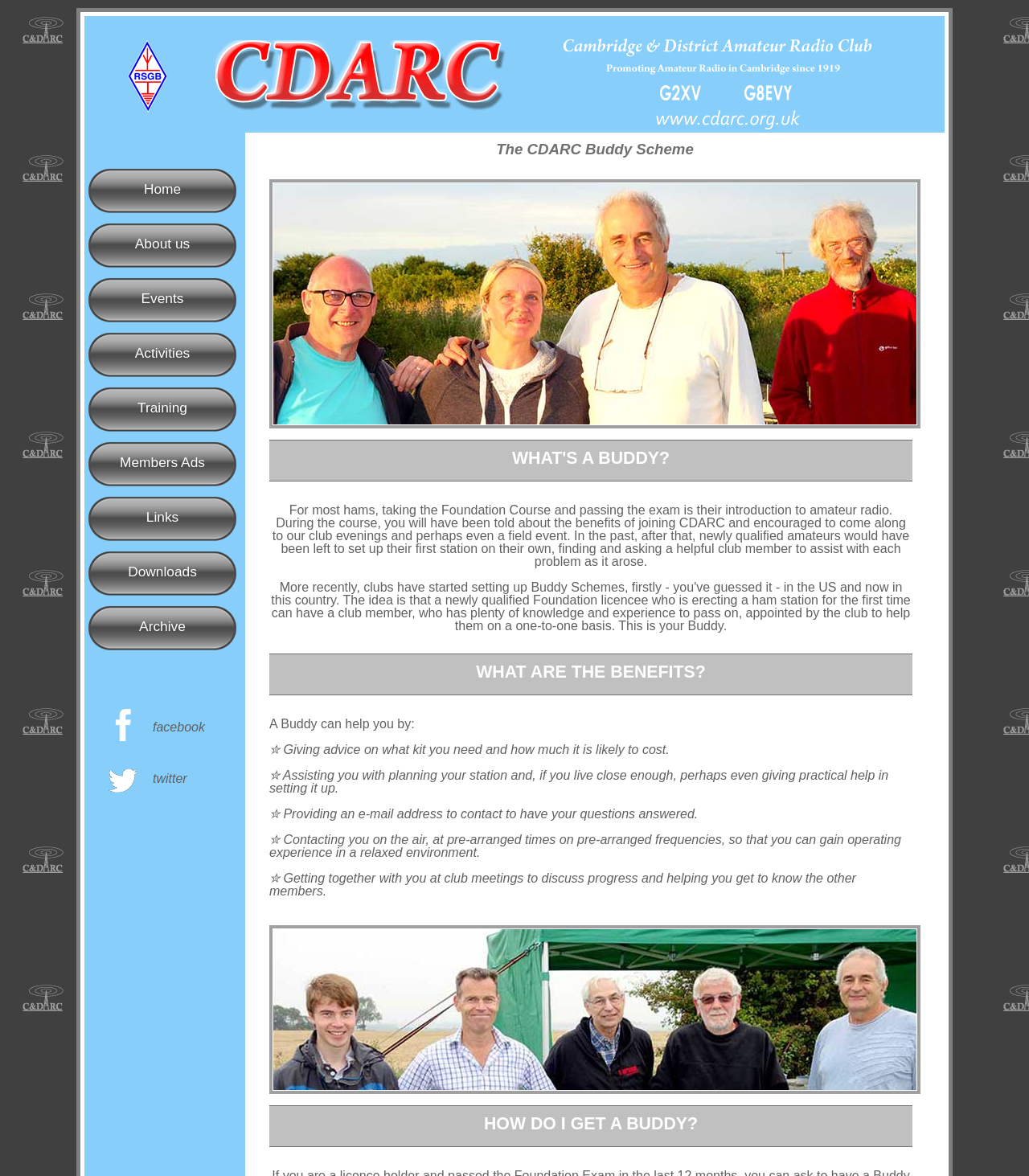Please identify the bounding box coordinates of the clickable area that will allow you to execute the instruction: "Click the 'TW' link".

[0.105, 0.664, 0.134, 0.676]